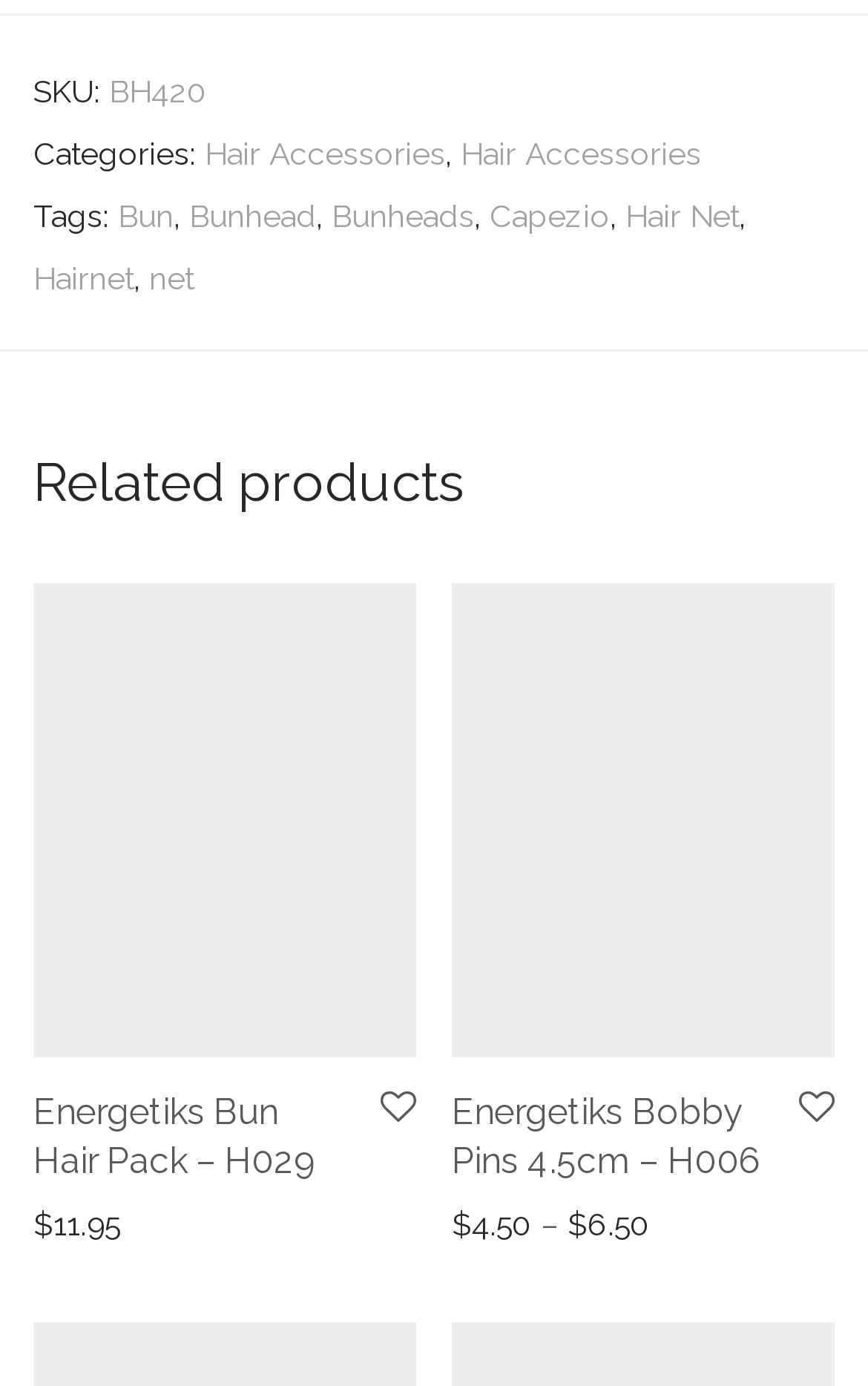Bounding box coordinates are specified in the format (top-left x, top-left y, bottom-right x, bottom-right y). All values are floating point numbers bounded between 0 and 1. Please provide the bounding box coordinate of the region this sentence describes: Why are calls blocked?

None